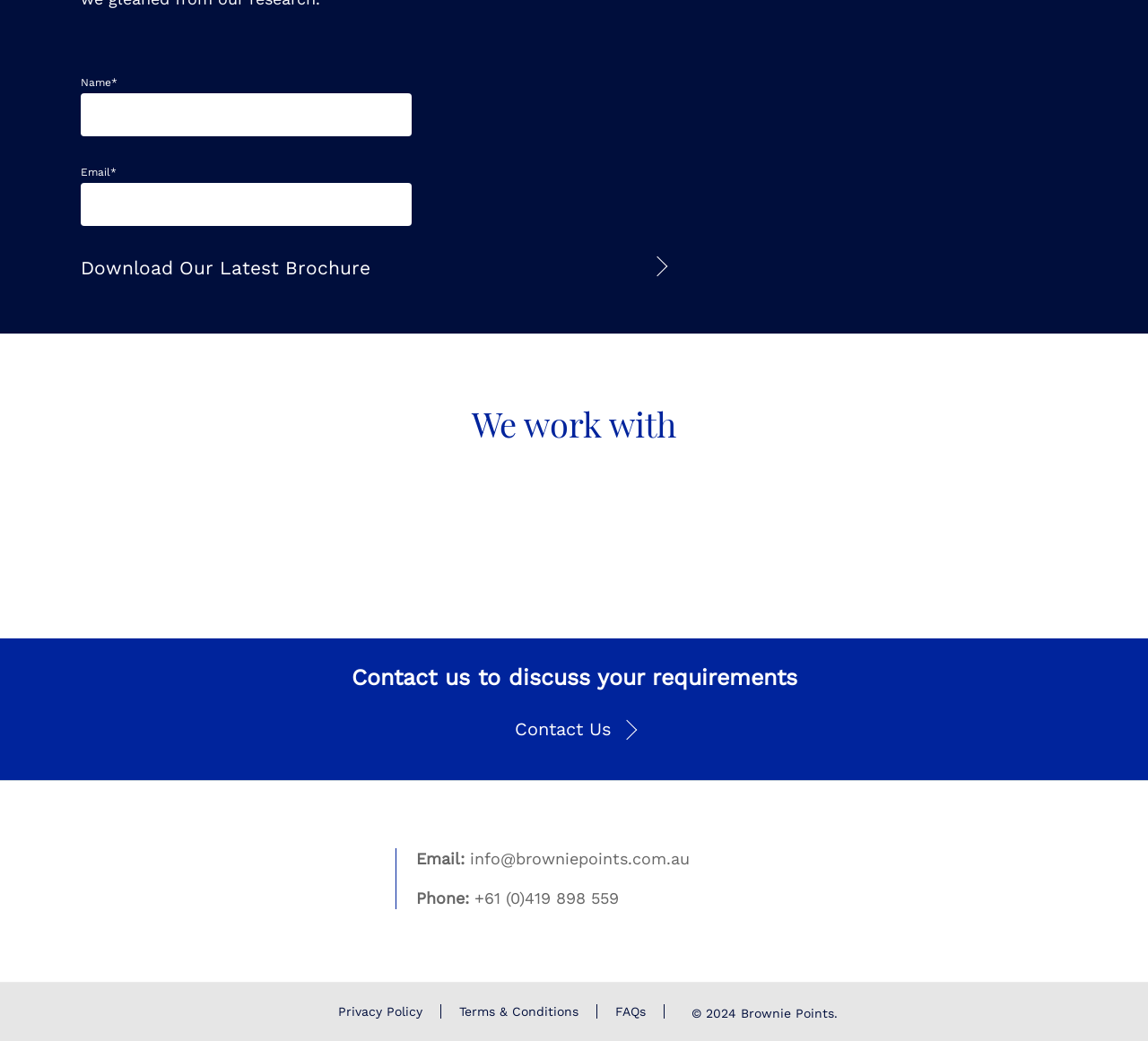What is the logo at the bottom of the page?
Refer to the image and offer an in-depth and detailed answer to the question.

The logo is an image of the company's brand, brownie points, and is placed at the bottom of the page, along with the company's contact information and social media links.